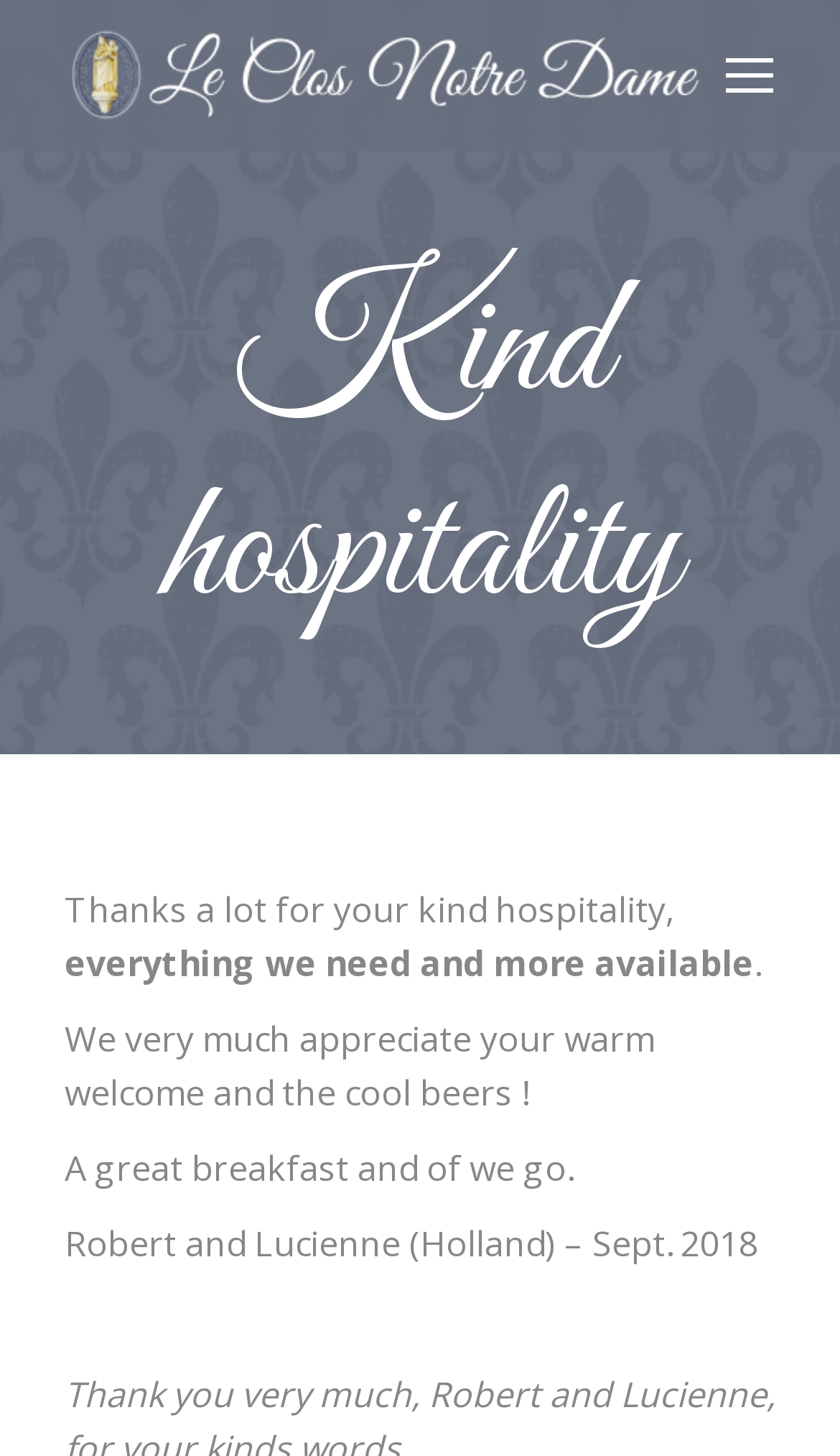Carefully examine the image and provide an in-depth answer to the question: Who wrote the review?

The review is signed off by 'Robert and Lucienne (Holland) – Sept. 2018', indicating that they are the authors of the review.